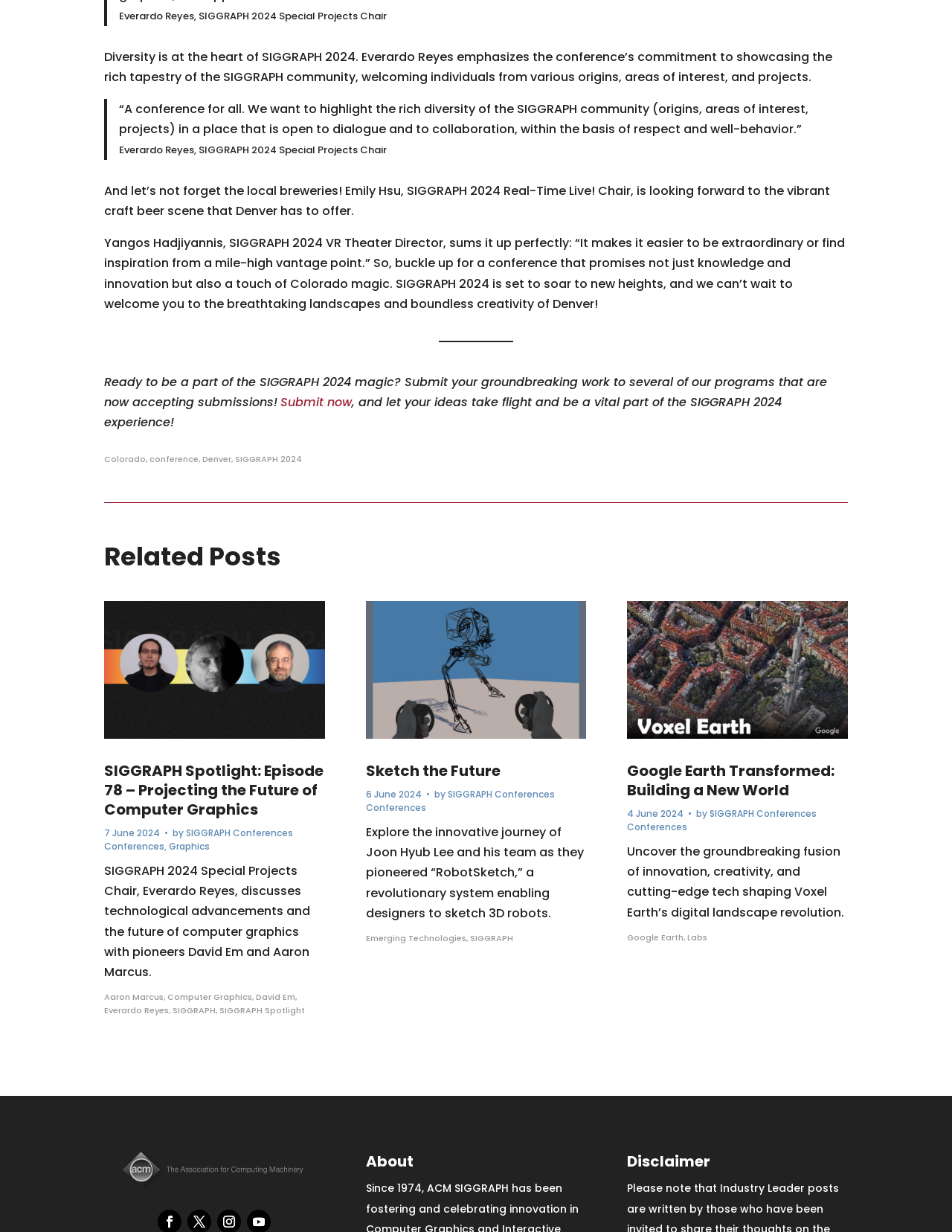Reply to the question with a single word or phrase:
What is the name of the podcast series mentioned in the webpage?

SIGGRAPH Spotlight